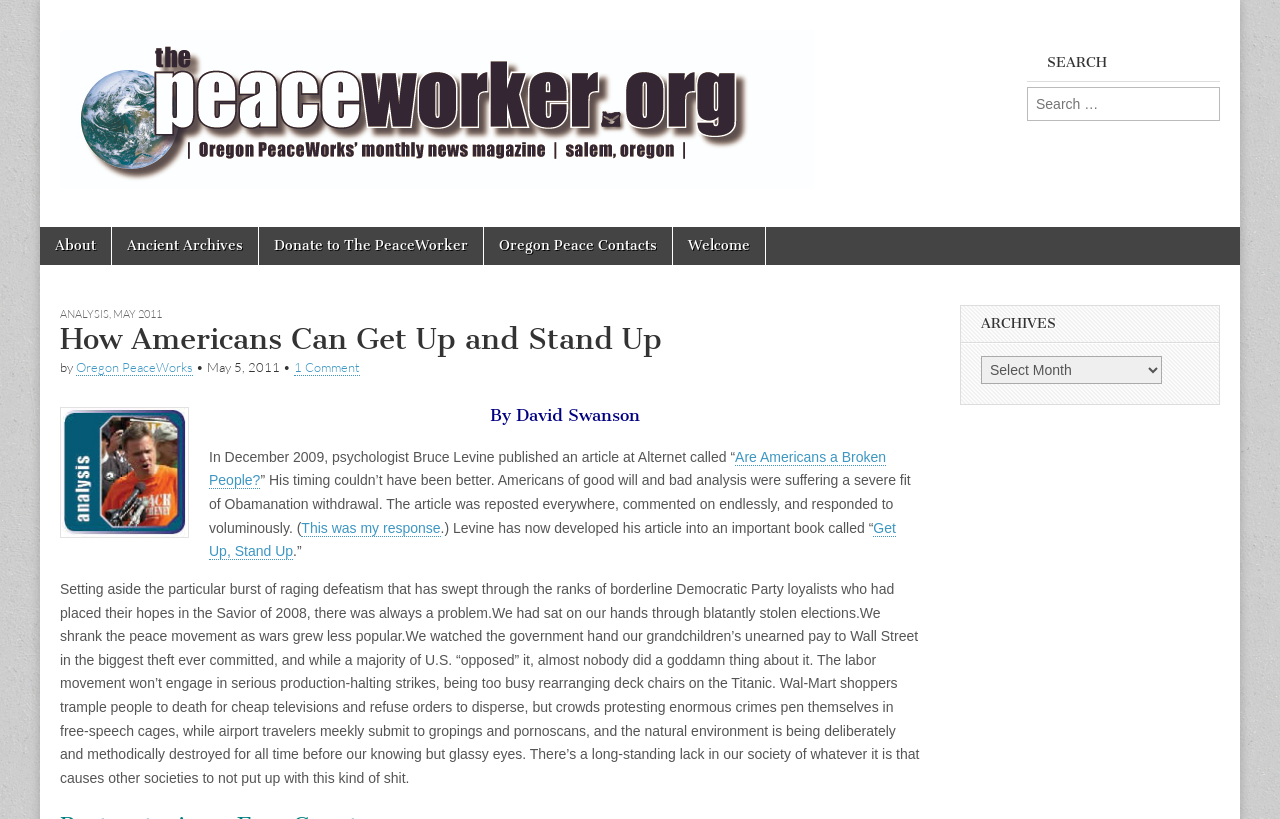What is the title of the article?
Please respond to the question with a detailed and thorough explanation.

I found the title of the article by looking at the heading element with the text 'How Americans Can Get Up and Stand Up' which is a child element of the HeaderAsNonLandmark element.